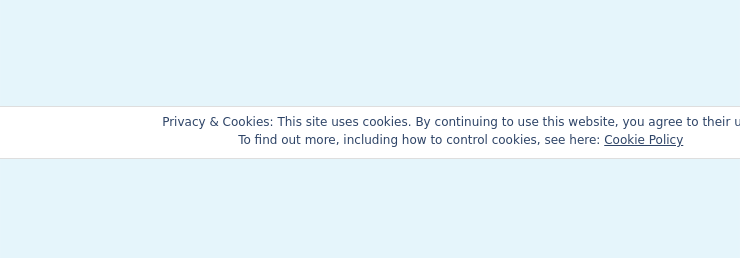Refer to the screenshot and answer the following question in detail:
What happens when a user continues to use the website?

By continuing to use the website, the user agrees to the website's use of cookies, as stated in the privacy notice. This implies that the user has acknowledged the website's cookie usage and privacy practices.